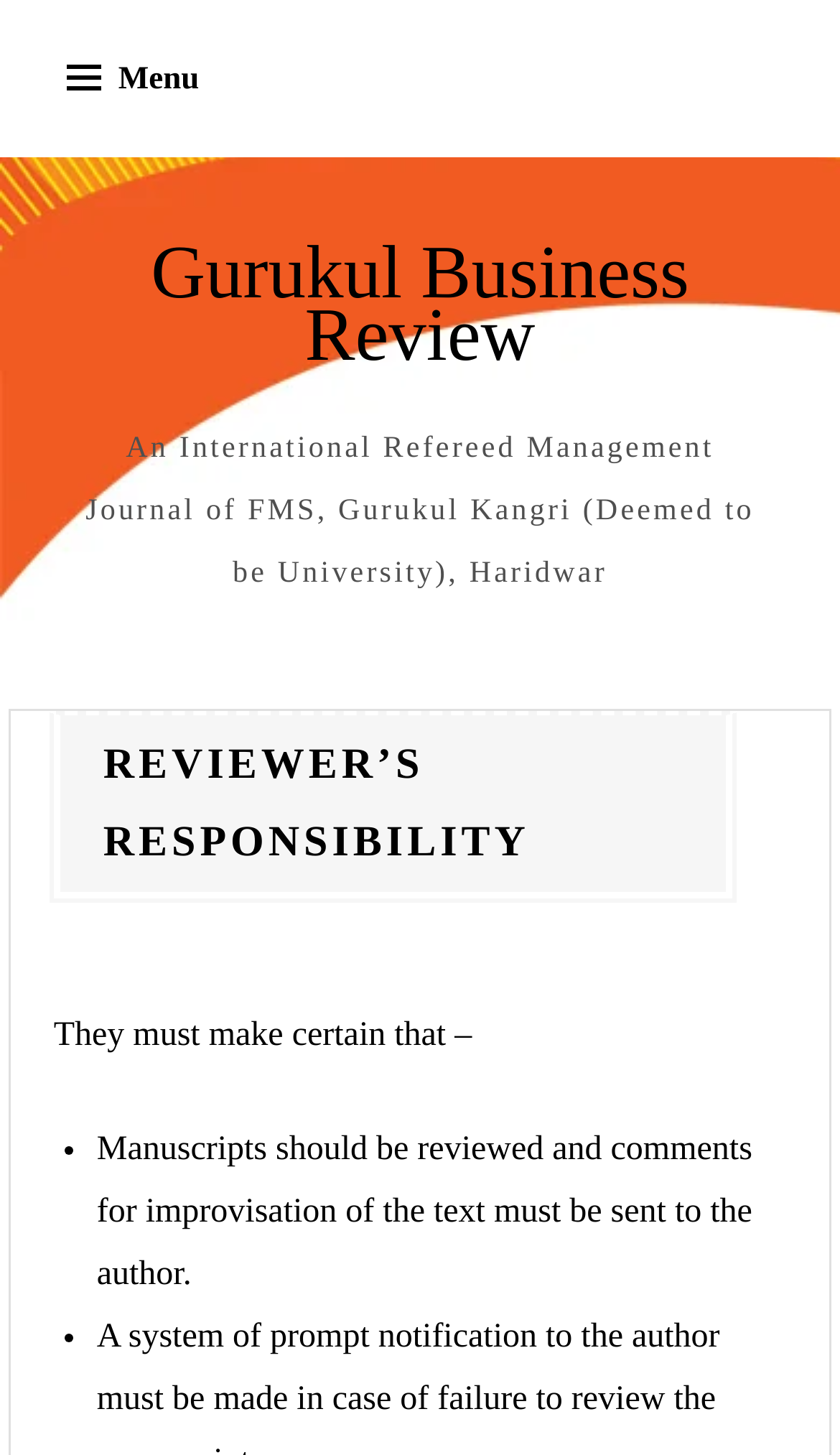Please provide a comprehensive response to the question based on the details in the image: What is the affiliation of the journal?

The affiliation of the journal can be found in the static text element 'An International Refereed Management Journal of FMS, Gurukul Kangri (Deemed to be University), Haridwar', which provides information about the journal's affiliation.